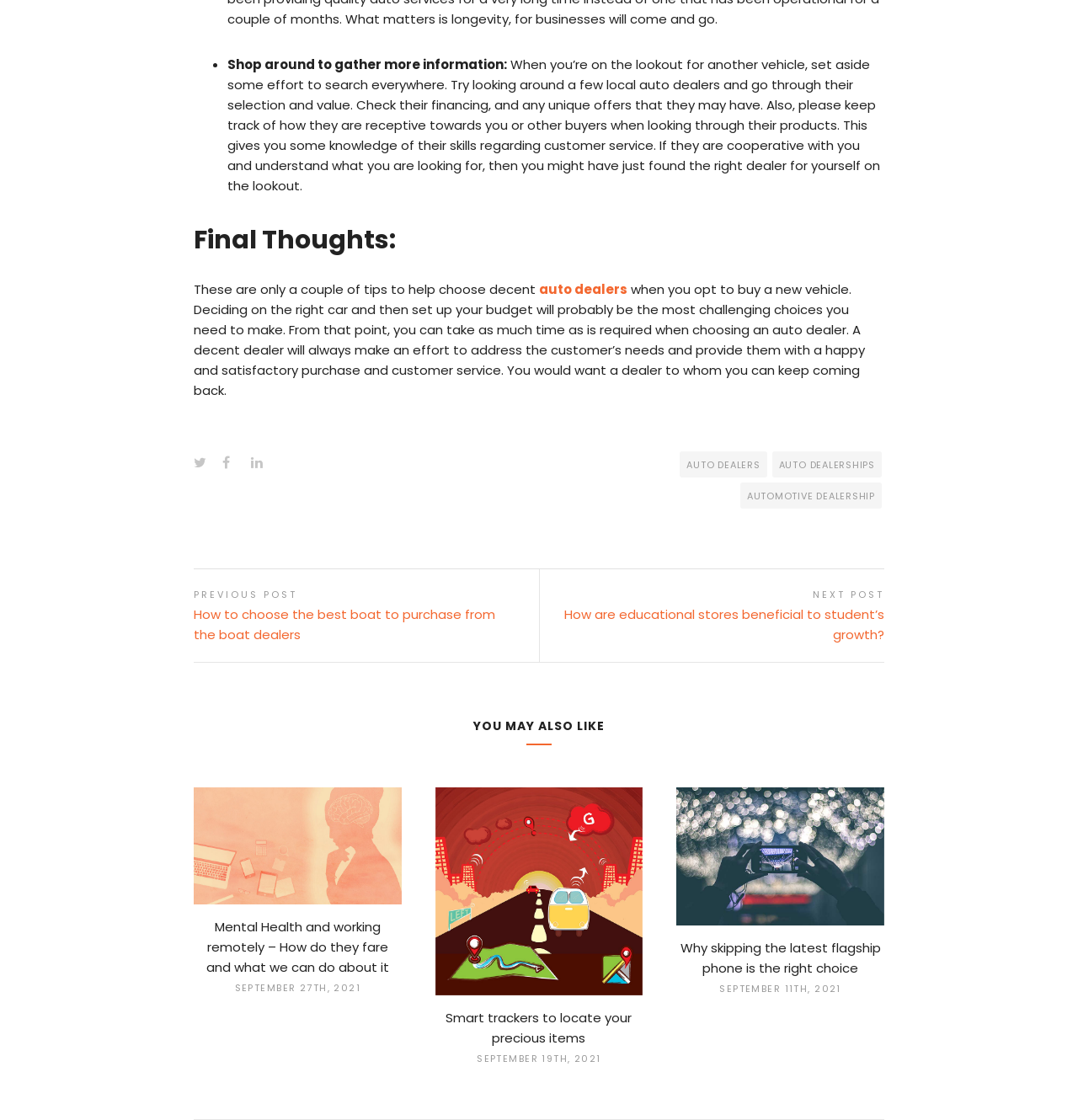Determine the bounding box coordinates of the region I should click to achieve the following instruction: "Read 'Final Thoughts'". Ensure the bounding box coordinates are four float numbers between 0 and 1, i.e., [left, top, right, bottom].

[0.18, 0.2, 0.82, 0.229]